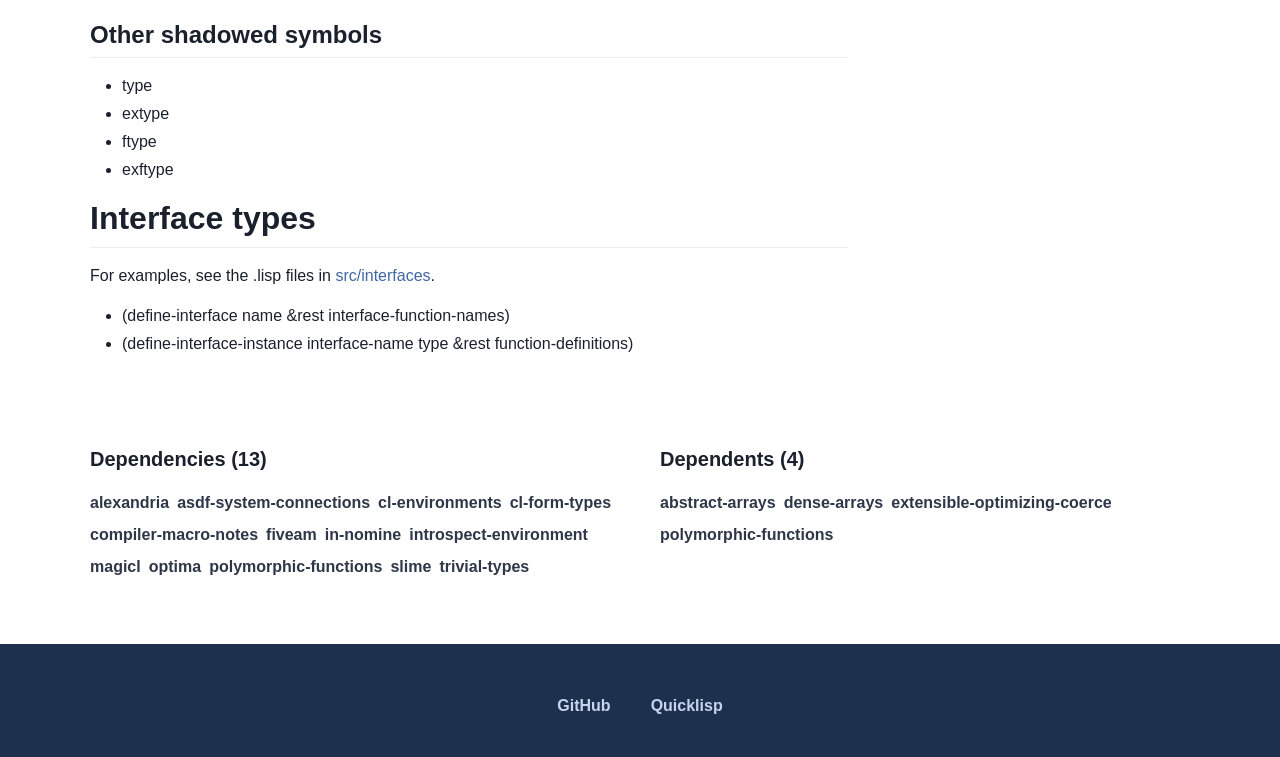Answer the question with a single word or phrase: 
How many dependencies are listed?

13